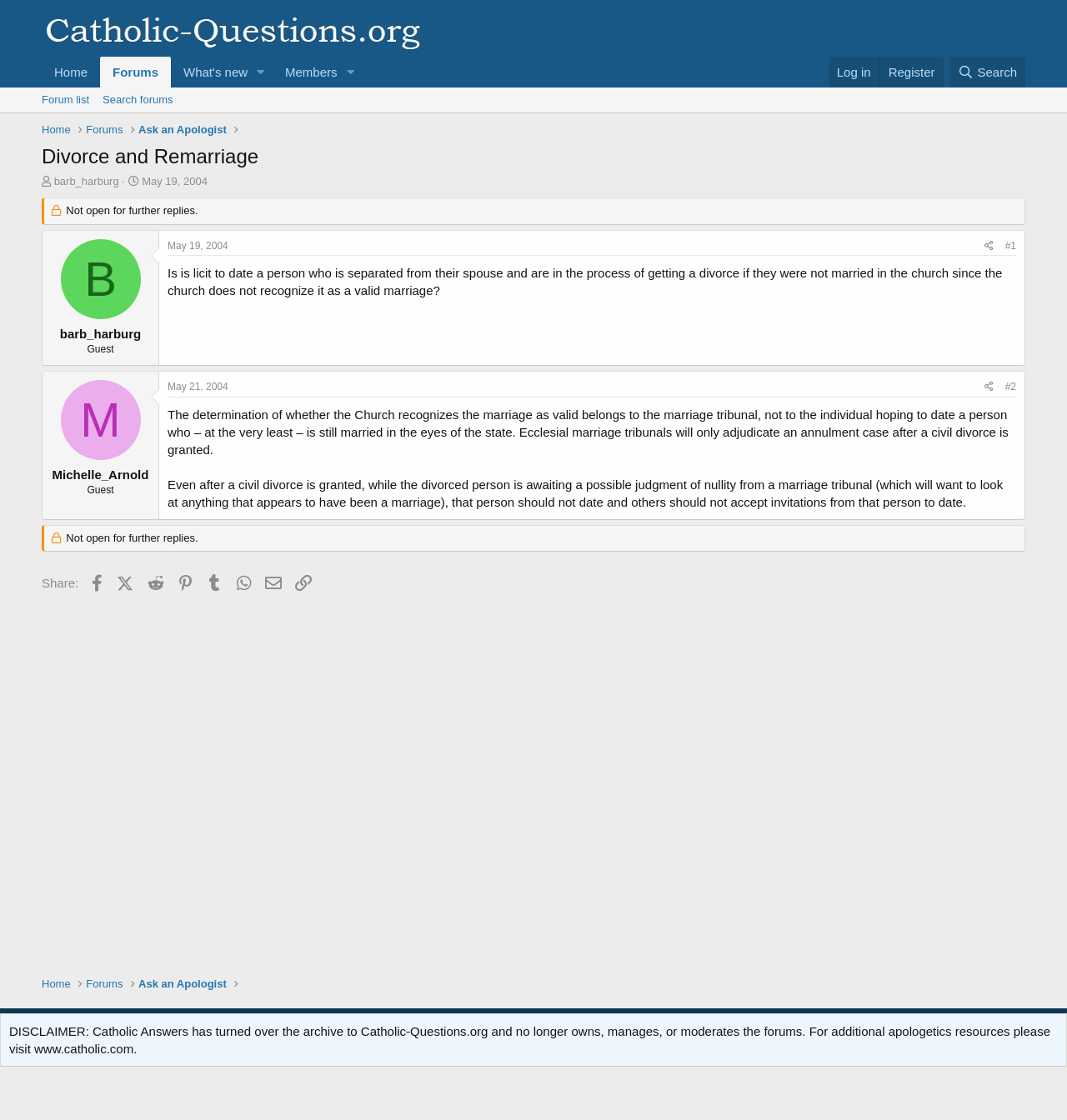What is the date of the first reply?
Based on the visual content, answer with a single word or a brief phrase.

May 21, 2004